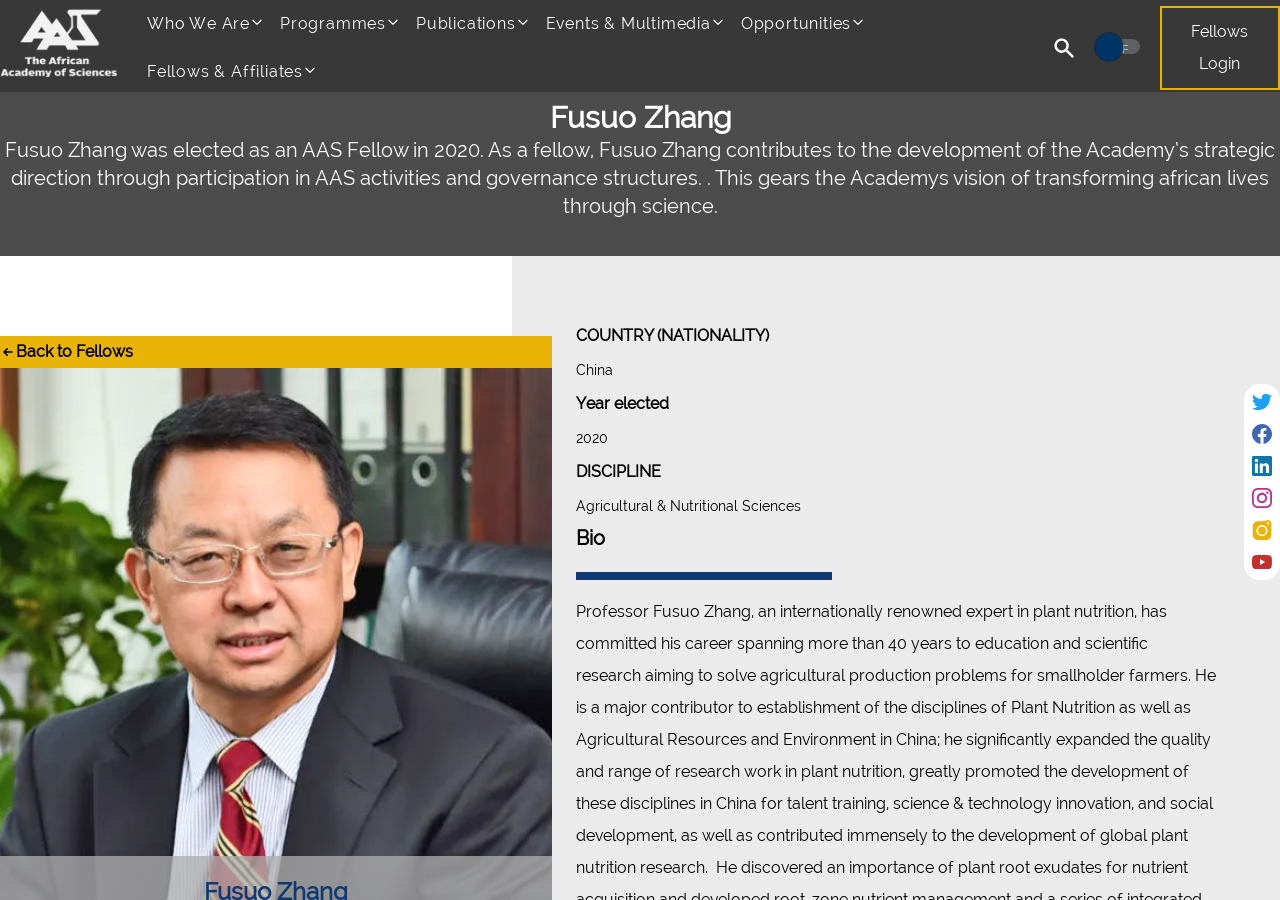In which year was Fusuo Zhang elected as an AAS Fellow?
Answer the question with just one word or phrase using the image.

2020